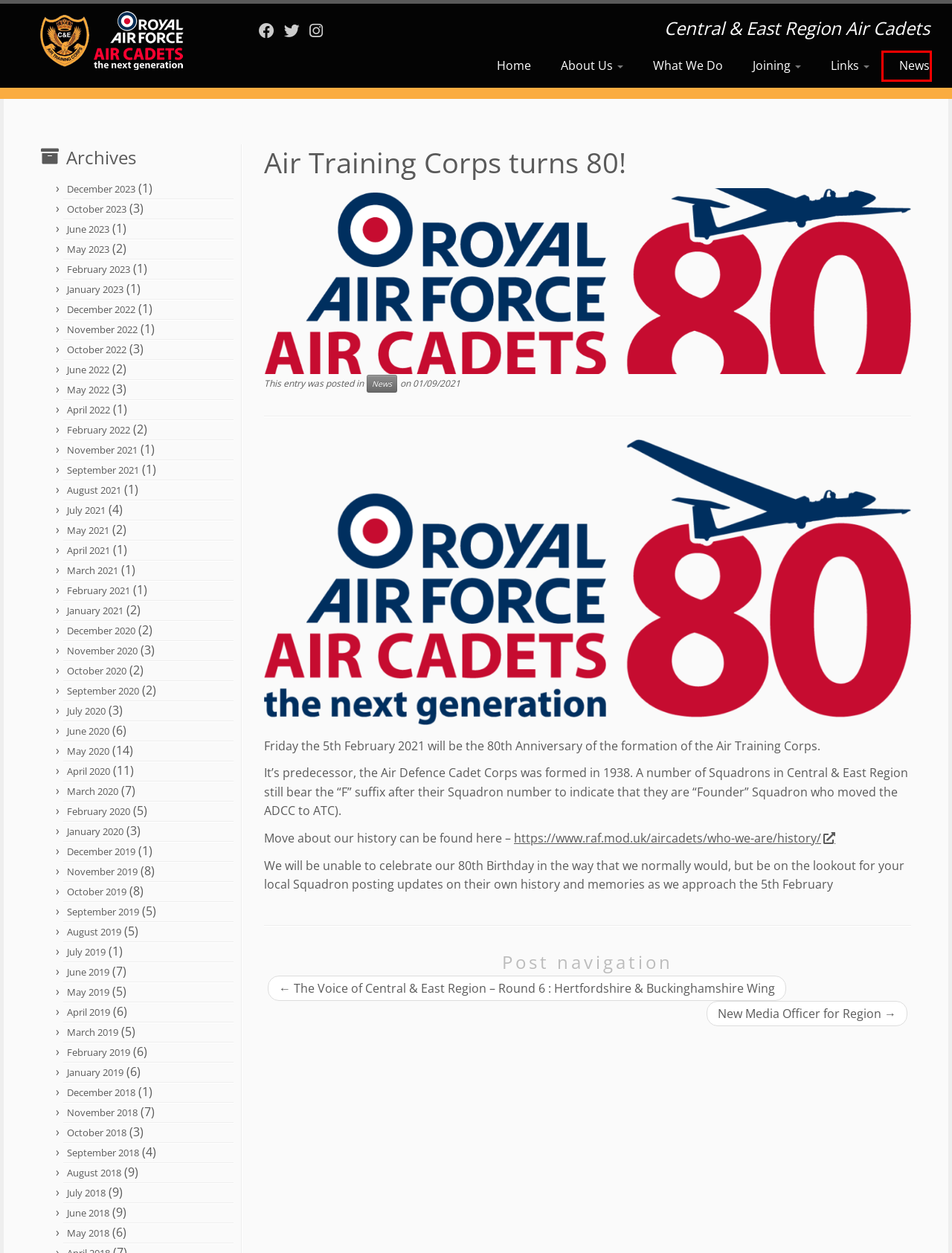Consider the screenshot of a webpage with a red bounding box around an element. Select the webpage description that best corresponds to the new page after clicking the element inside the red bounding box. Here are the candidates:
A. June 2023 – Central & East Region Air Cadets
B. October 2022 – Central & East Region Air Cadets
C. October 2020 – Central & East Region Air Cadets
D. February 2022 – Central & East Region Air Cadets
E. About Us – Central & East Region Air Cadets
F. October 2018 – Central & East Region Air Cadets
G. March 2019 – Central & East Region Air Cadets
H. News – Central & East Region Air Cadets

H